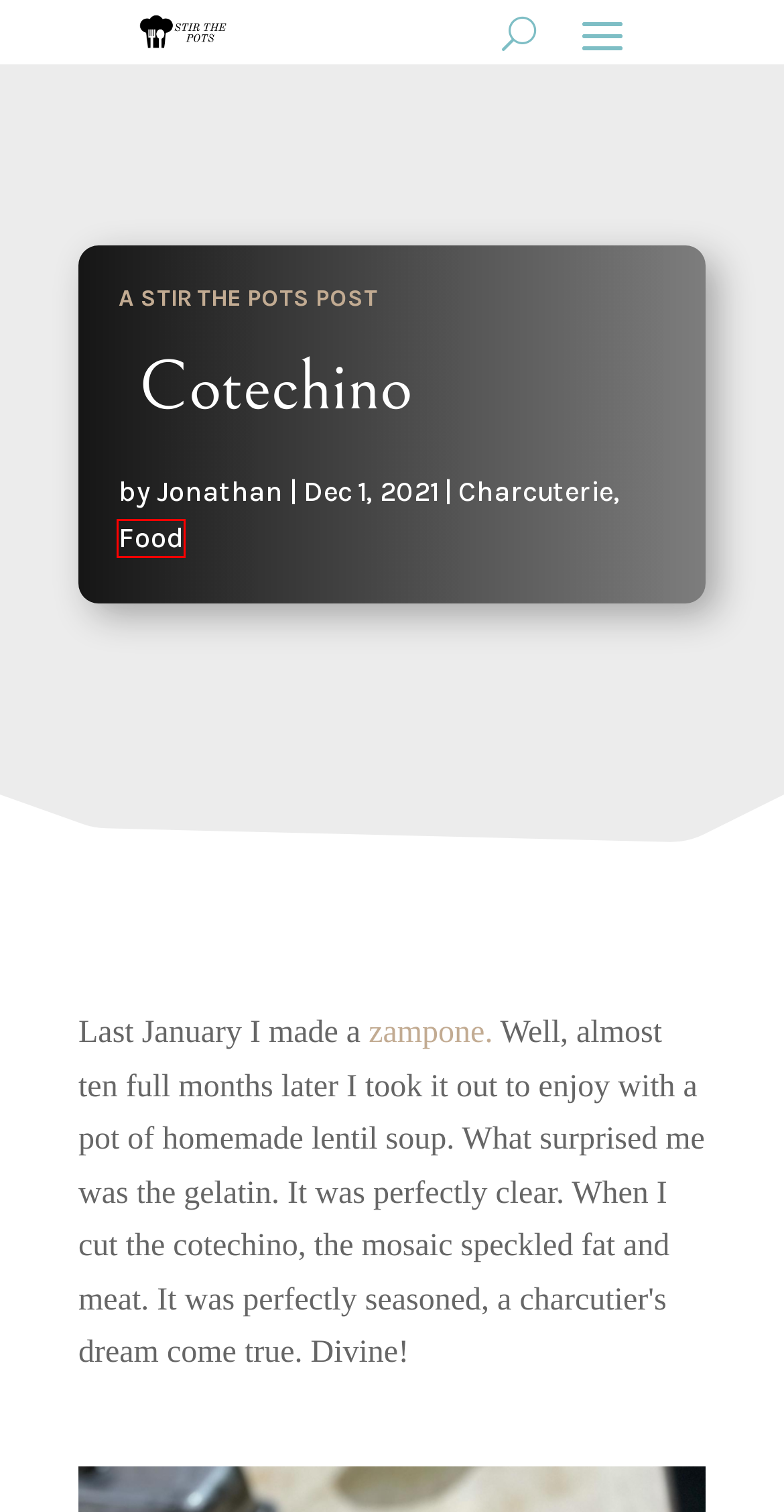A screenshot of a webpage is given, featuring a red bounding box around a UI element. Please choose the webpage description that best aligns with the new webpage after clicking the element in the bounding box. These are the descriptions:
A. Rosé Croissants | Stir the Pots
B. Charcuterie - Stir the Pots
C. Sitez Incorporated - Quality Work At Reasonable Prices
D. Philip Agnew | Stir the Pots
E. Baking - Stir the Pots
F. Food - Stir the Pots
G. Jonathan - Stir the Pots
H. Baguettes - Stir the Pots

F